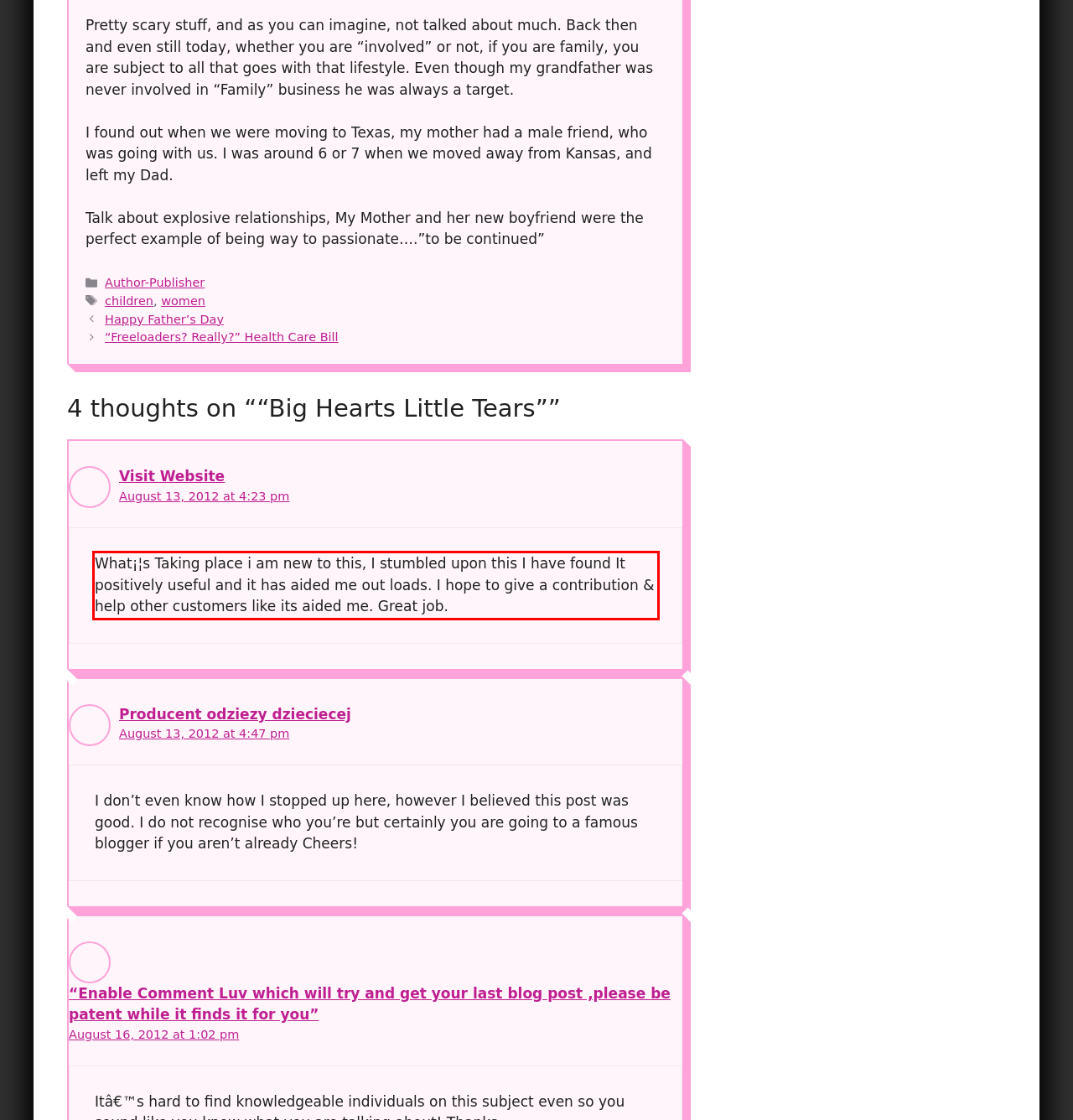In the screenshot of the webpage, find the red bounding box and perform OCR to obtain the text content restricted within this red bounding box.

What¡¦s Taking place i am new to this, I stumbled upon this I have found It positively useful and it has aided me out loads. I hope to give a contribution & help other customers like its aided me. Great job.